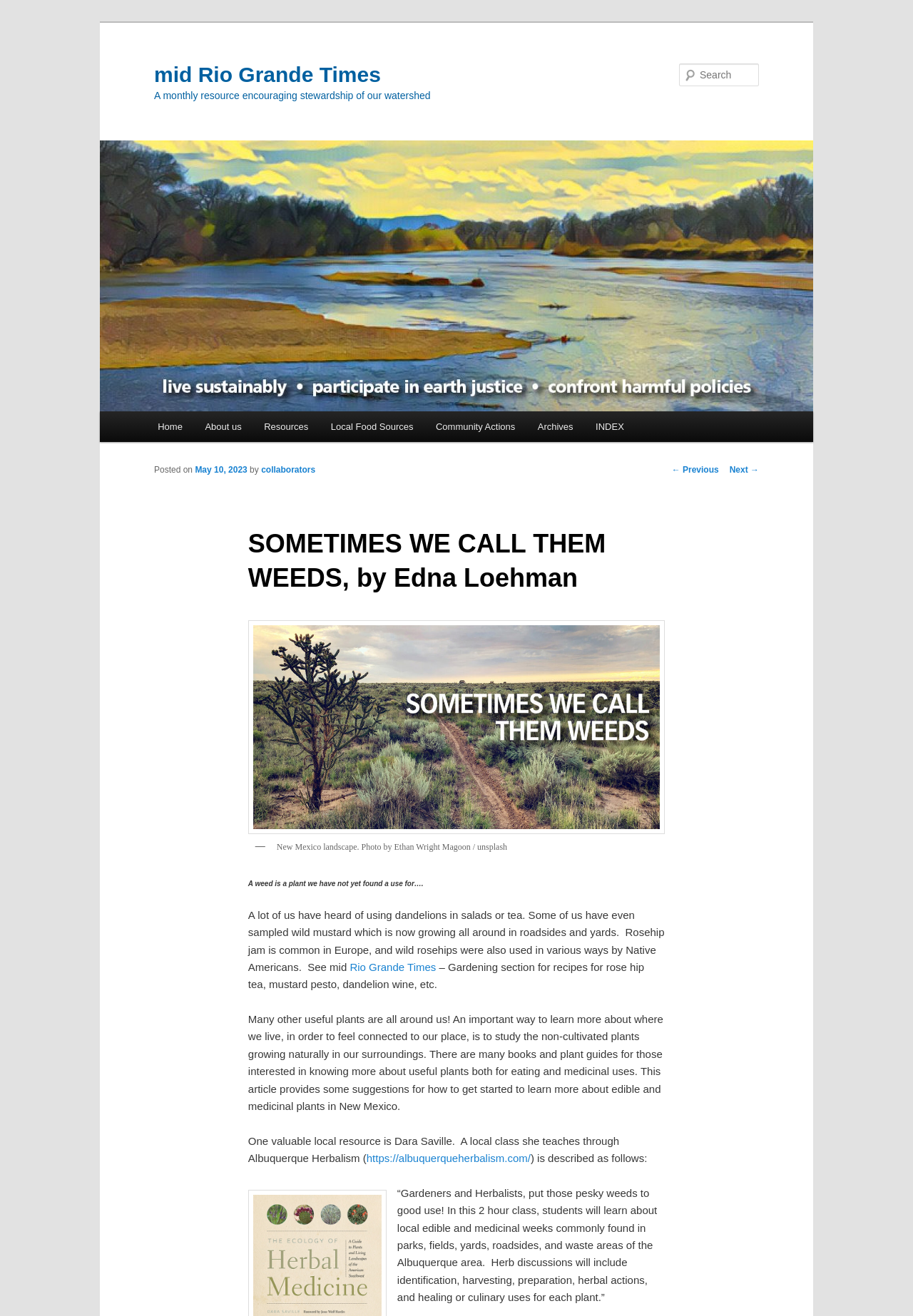Find the bounding box coordinates for the HTML element described as: "Archives". The coordinates should consist of four float values between 0 and 1, i.e., [left, top, right, bottom].

[0.577, 0.312, 0.64, 0.336]